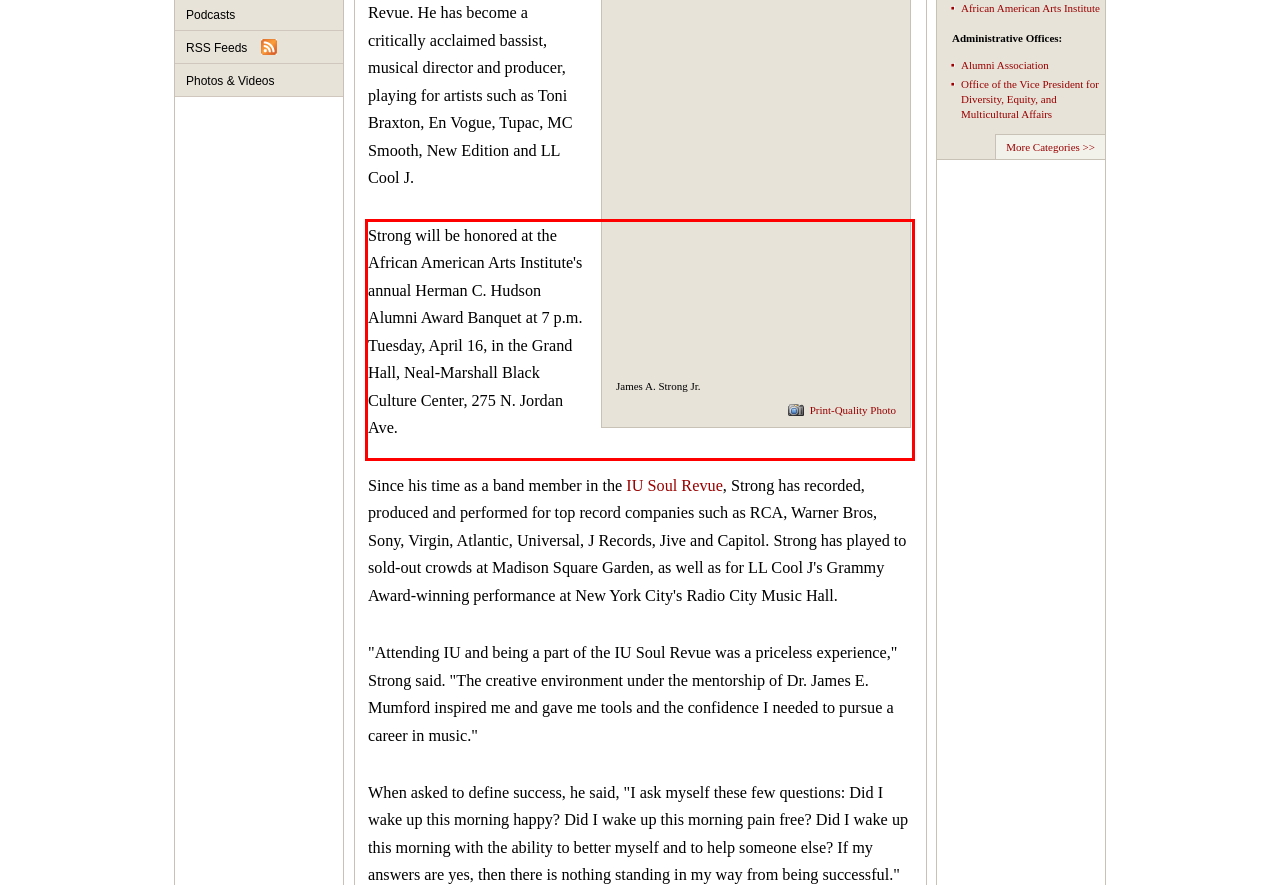You are given a screenshot with a red rectangle. Identify and extract the text within this red bounding box using OCR.

Strong will be honored at the African American Arts Institute's annual Herman C. Hudson Alumni Award Banquet at 7 p.m. Tuesday, April 16, in the Grand Hall, Neal-Marshall Black Culture Center, 275 N. Jordan Ave.